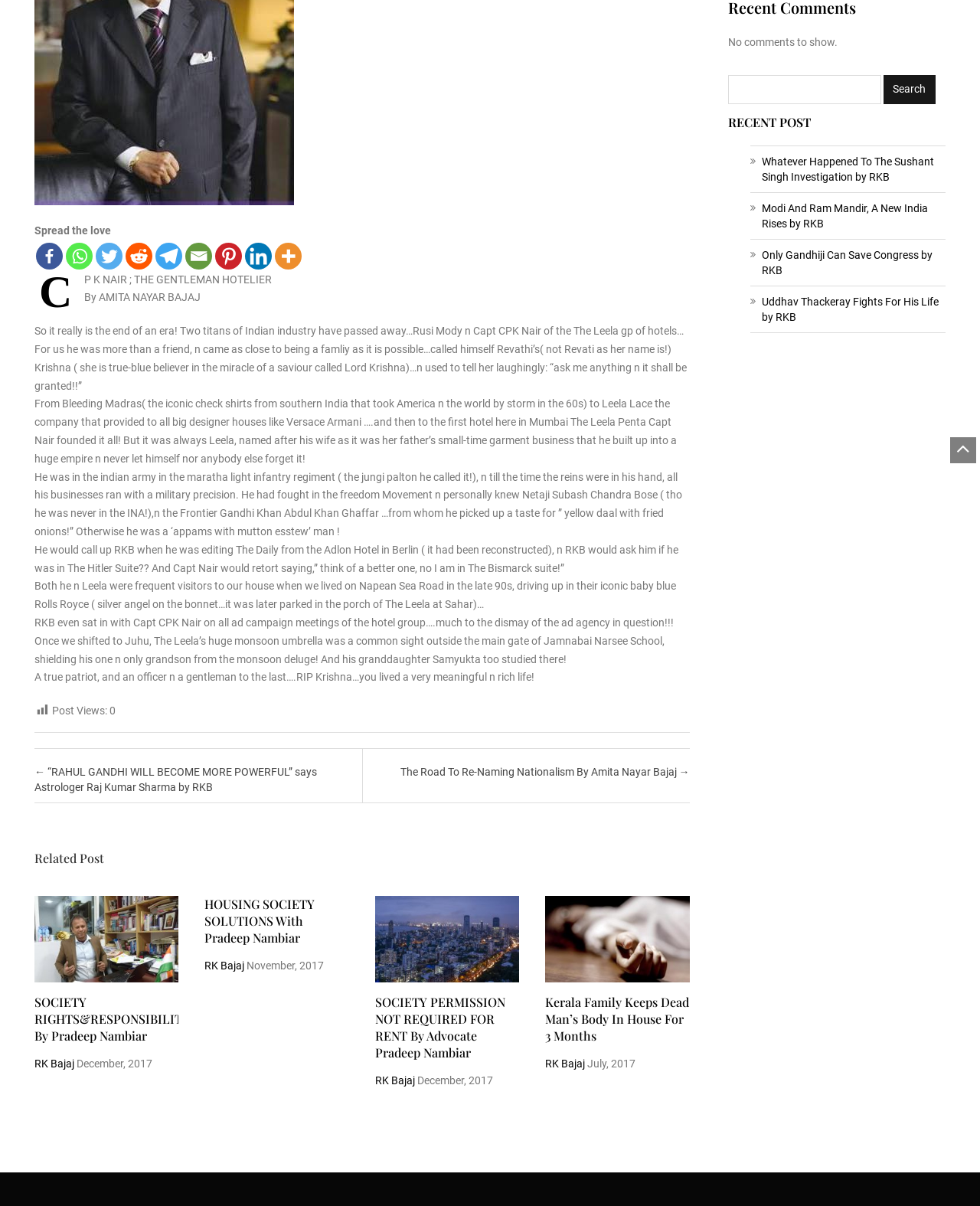Please find the bounding box for the UI element described by: "Contact Us".

None